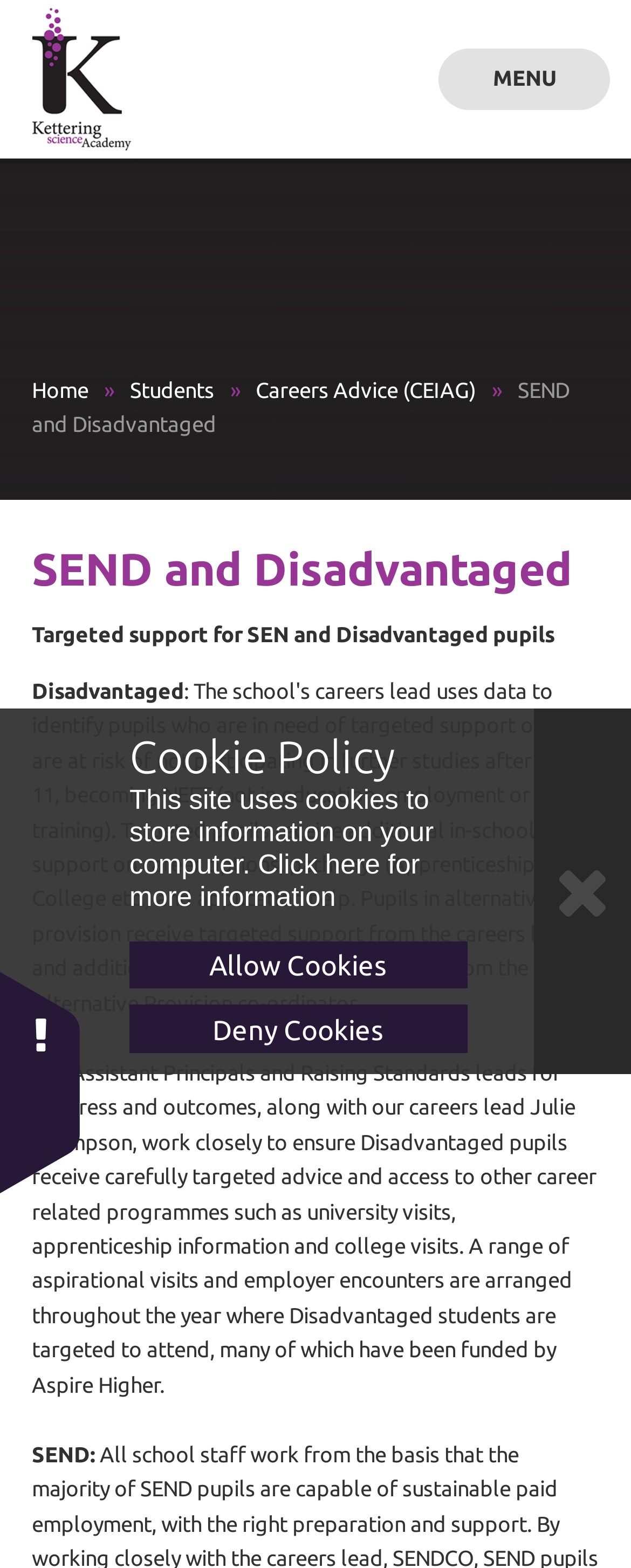Provide the bounding box coordinates of the area you need to click to execute the following instruction: "Call (02) 4964 9998".

None